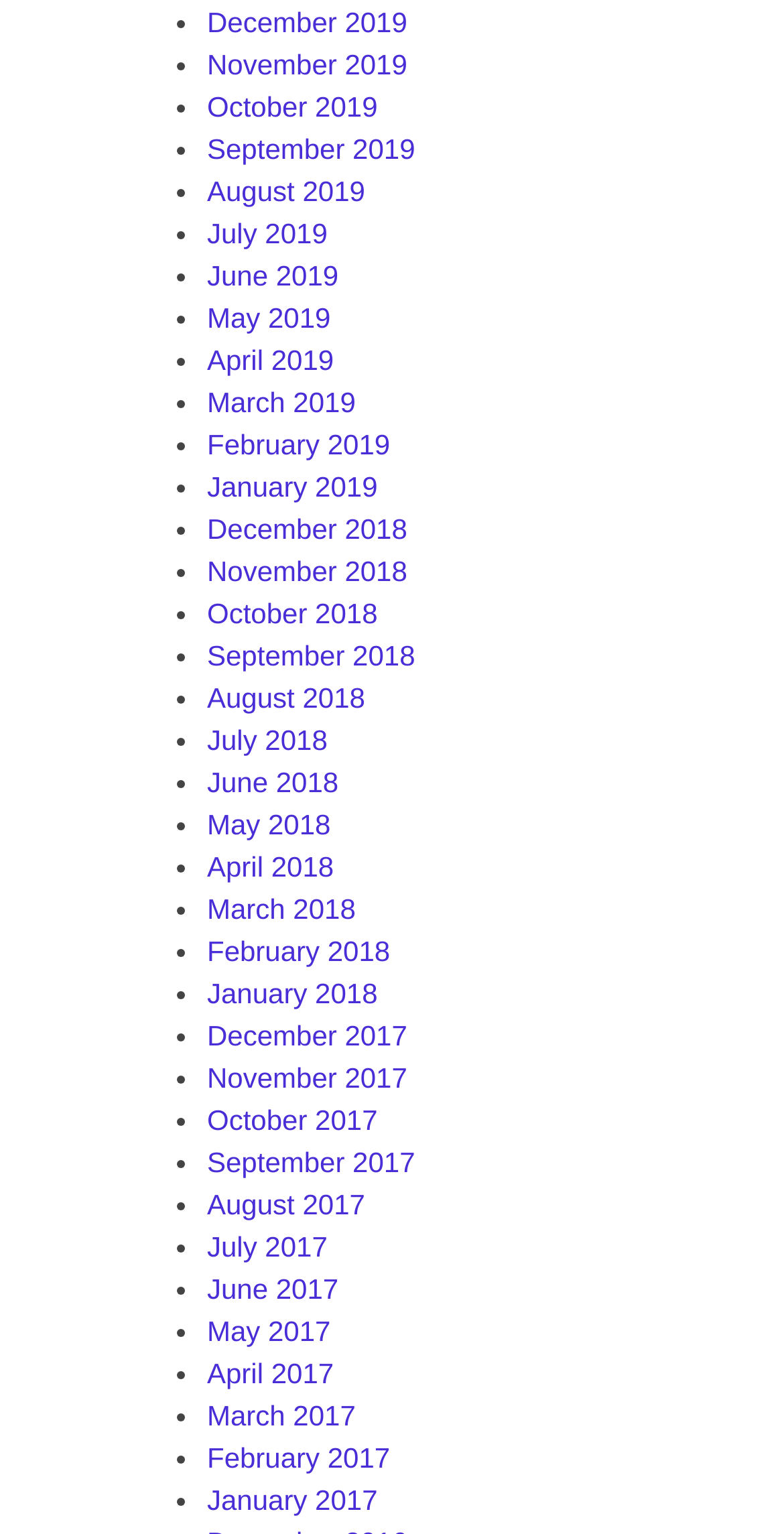Please identify the bounding box coordinates of the region to click in order to complete the given instruction: "View September 2019". The coordinates should be four float numbers between 0 and 1, i.e., [left, top, right, bottom].

[0.264, 0.086, 0.53, 0.107]